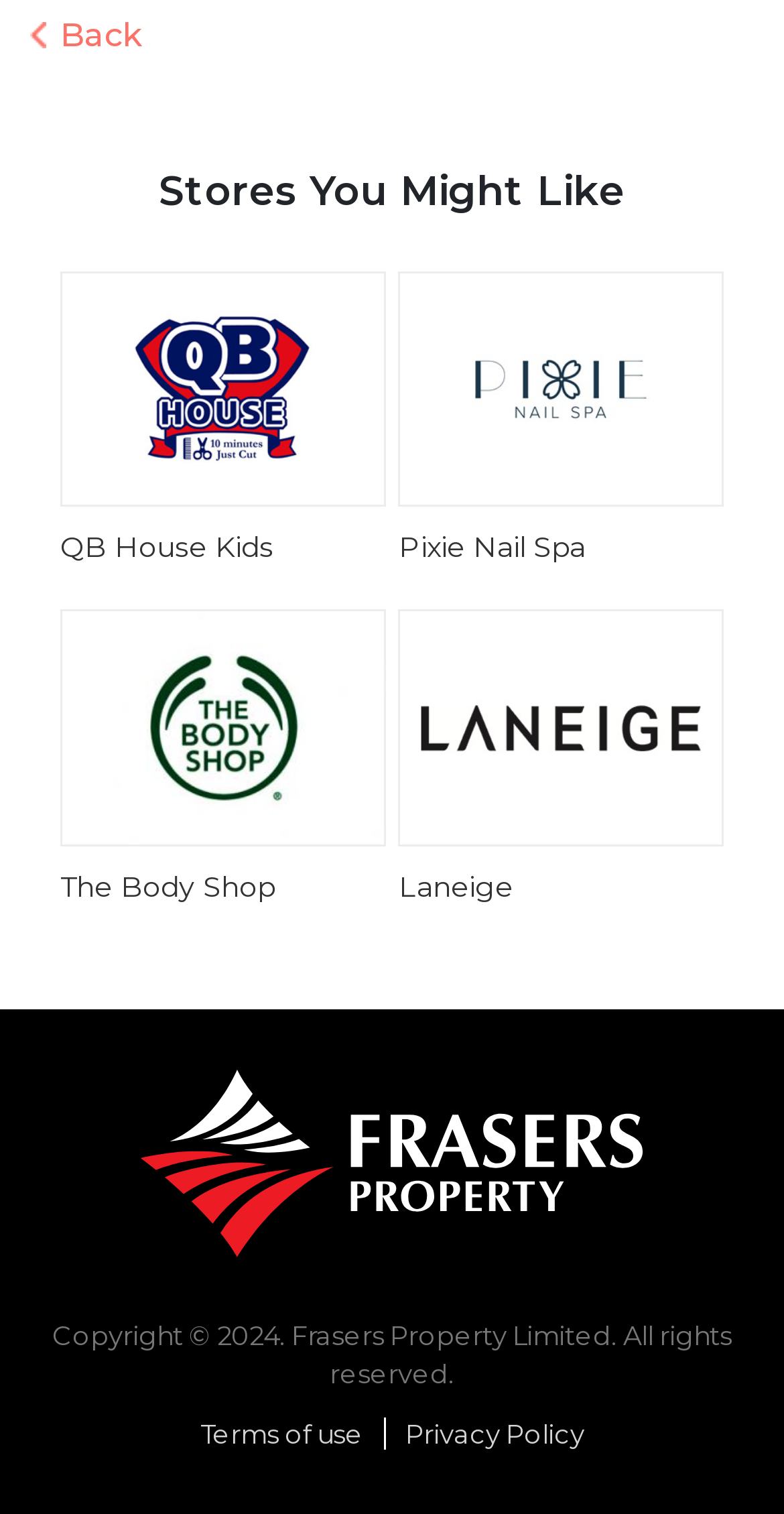Locate the bounding box coordinates of the element to click to perform the following action: 'go back'. The coordinates should be given as four float values between 0 and 1, in the form of [left, top, right, bottom].

[0.038, 0.01, 0.182, 0.035]